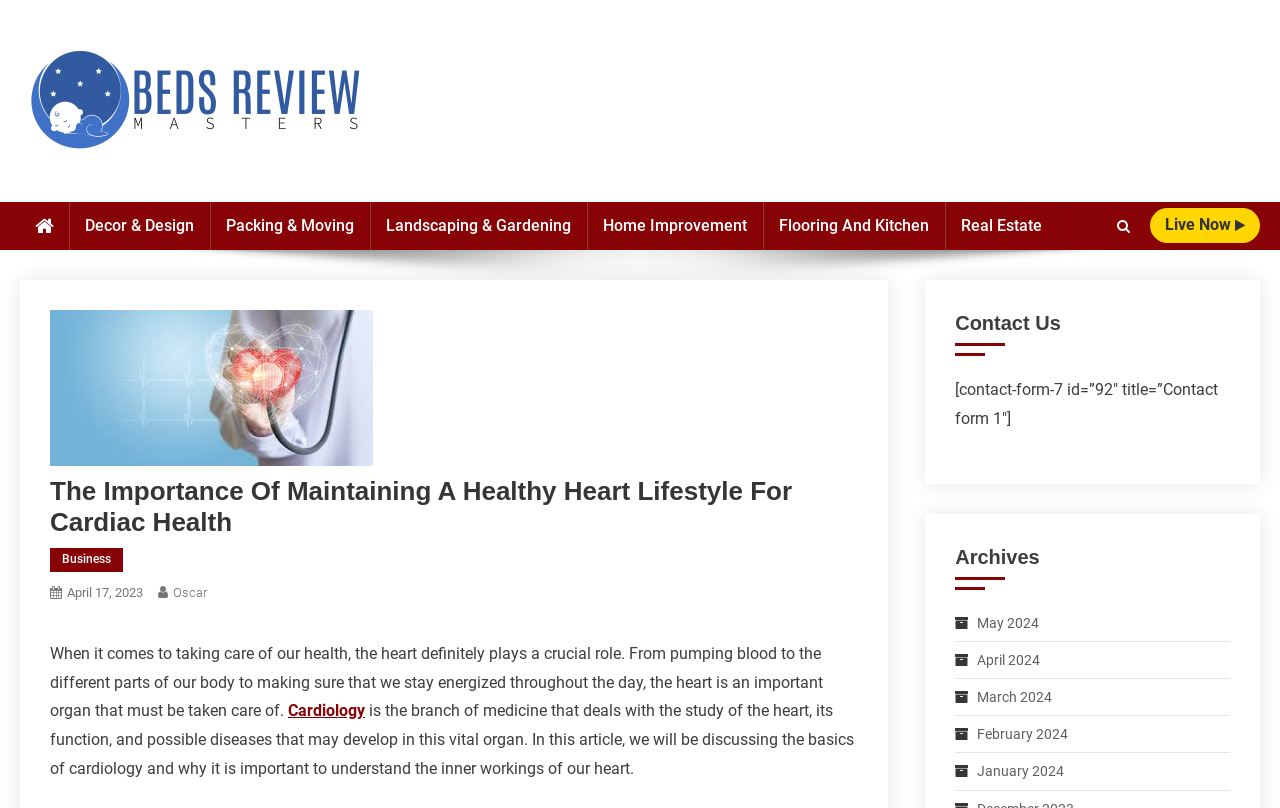Can you extract the primary headline text from the webpage?

The Importance Of Maintaining A Healthy Heart Lifestyle For Cardiac Health